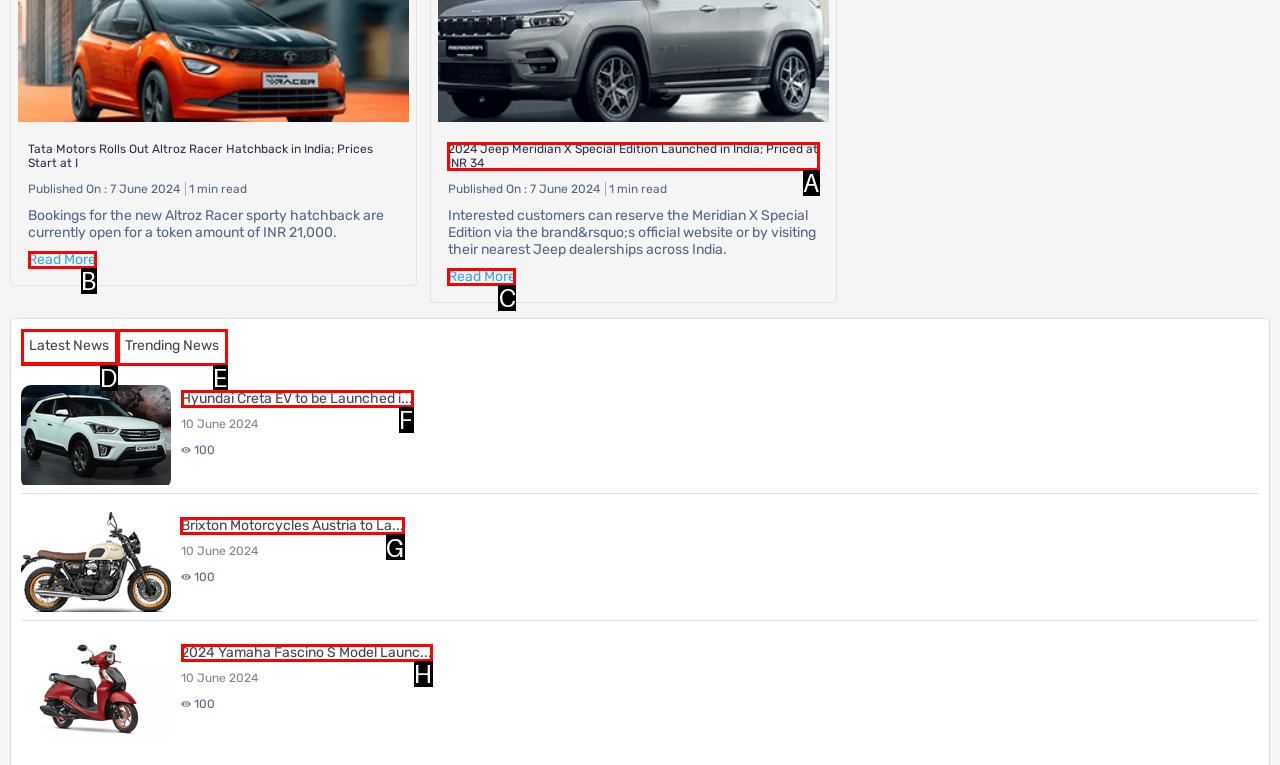Tell me which one HTML element I should click to complete the following task: Click the Home link
Answer with the option's letter from the given choices directly.

None